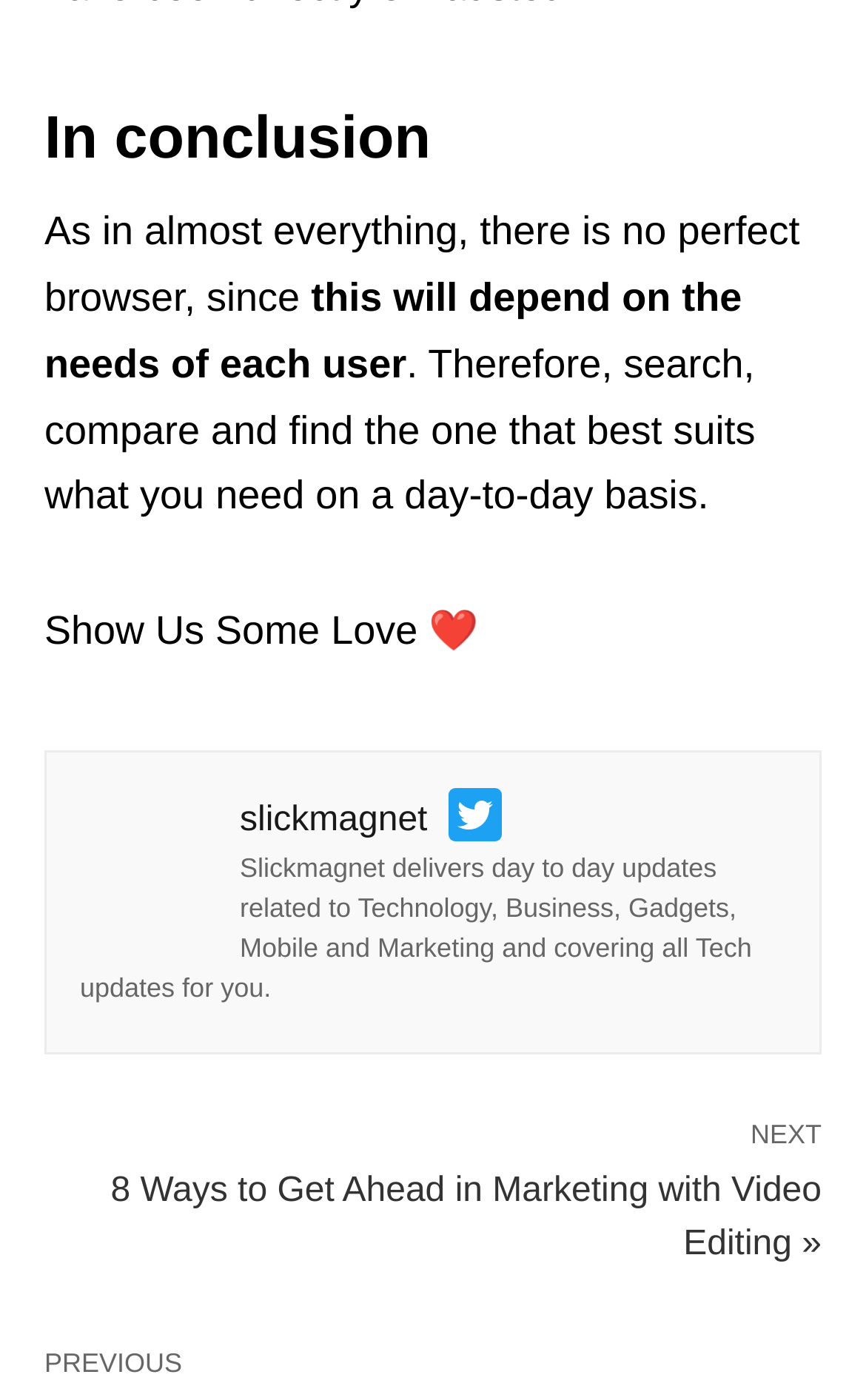Using the information in the image, could you please answer the following question in detail:
What topics does this website cover?

I found the answer by reading the static text element 'Slickmagnet delivers day to day updates related to Technology, Business, Gadgets, Mobile and Marketing and covering all Tech updates for you.' located at [0.092, 0.609, 0.868, 0.717] which describes the website's content.